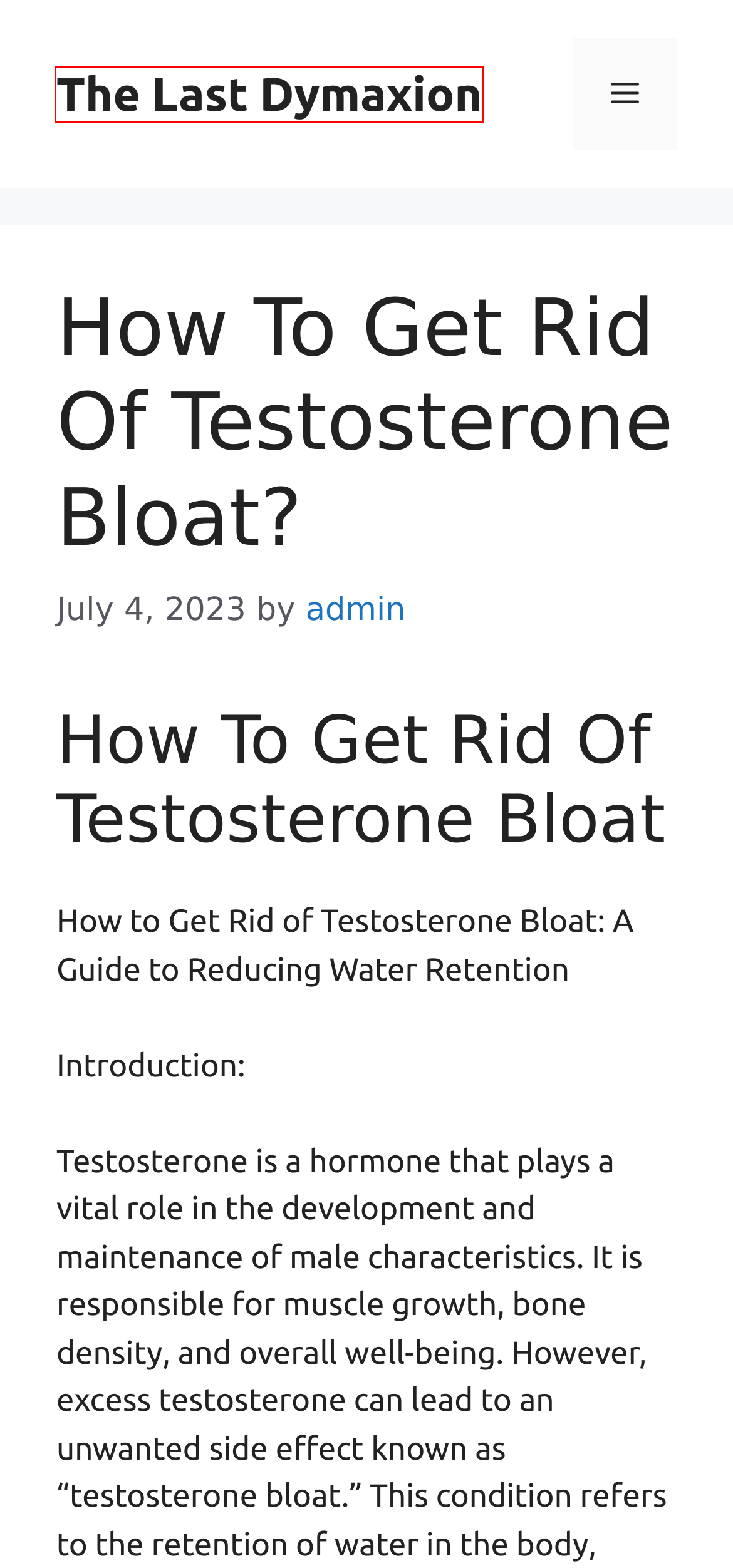Review the screenshot of a webpage which includes a red bounding box around an element. Select the description that best fits the new webpage once the element in the bounding box is clicked. Here are the candidates:
A. What Is The Best Dr Prescribed Diet Pill? - The Last Dymaxion
B. Bloat - The Last Dymaxion
C. What Is The Best Diet Pills To Take? - The Last Dymaxion
D. admin - The Last Dymaxion
E. Does Shilajit Increase Testosterone? - The Last Dymaxion
F. How To Get Rid Of Testosterone Bloat - The Last Dymaxion
G. testosterone-guide - The Last Dymaxion
H. The Last Dymaxion - A complete health guide

H